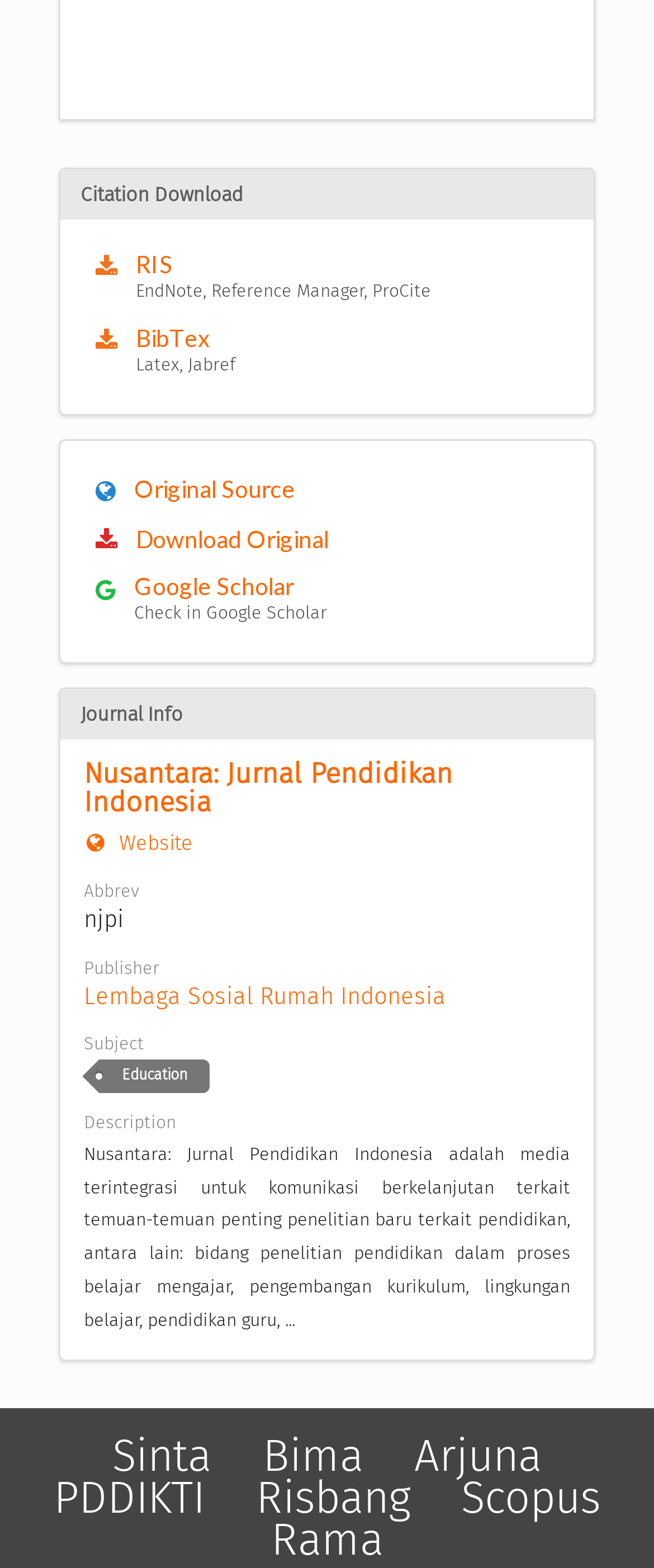Please indicate the bounding box coordinates of the element's region to be clicked to achieve the instruction: "Check the article in Google Scholar". Provide the coordinates as four float numbers between 0 and 1, i.e., [left, top, right, bottom].

[0.187, 0.366, 0.854, 0.4]